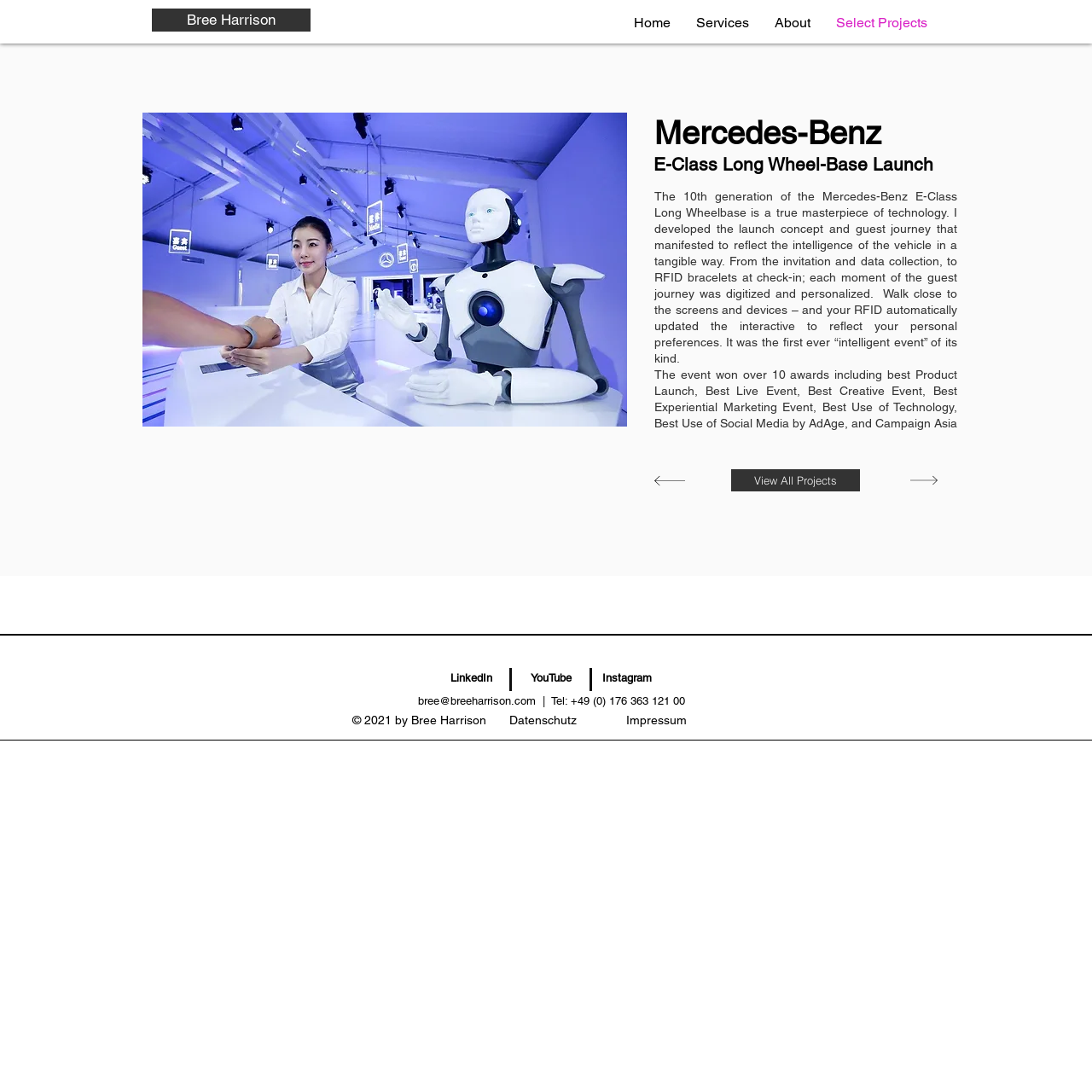Describe all the key features and sections of the webpage thoroughly.

The webpage is about Bree Harrison, likely a personal portfolio or website. At the top, there is a navigation menu with links to "Home", "Services", "About", and "Select Projects". Below the navigation menu, there is a main section that takes up most of the page. 

In the main section, there is a slideshow gallery that occupies the top half of the section. The gallery has two buttons on either side, likely for navigation. Within the gallery, there is an image with the text "E-Class Launch" and a button with the same text. There is also a static text "1/14" indicating the current slide.

Below the gallery, there are two headings: "Mercedes-Benz" and "E-Class Long Wheel-Base Launch". Following the headings, there is a paragraph of text describing the launch concept and guest journey for the Mercedes-Benz E-Class Long Wheelbase. The text explains how the event was digitized and personalized using RFID bracelets.

Further down, there is another paragraph of text stating that the event won over 10 awards, including best Product Launch and Best Use of Technology. There are also three links, two of which are empty, and one that says "View All Projects".

At the bottom of the page, there is a section with links to social media platforms, including LinkedIn, YouTube, and Instagram. There is also a link to the email address "bree@breeharrison.com" and a phone number. Additionally, there are static texts with copyright information, "Datenschutz" (which means "data protection" in German), and "Impressum" (which means "imprint" in German).